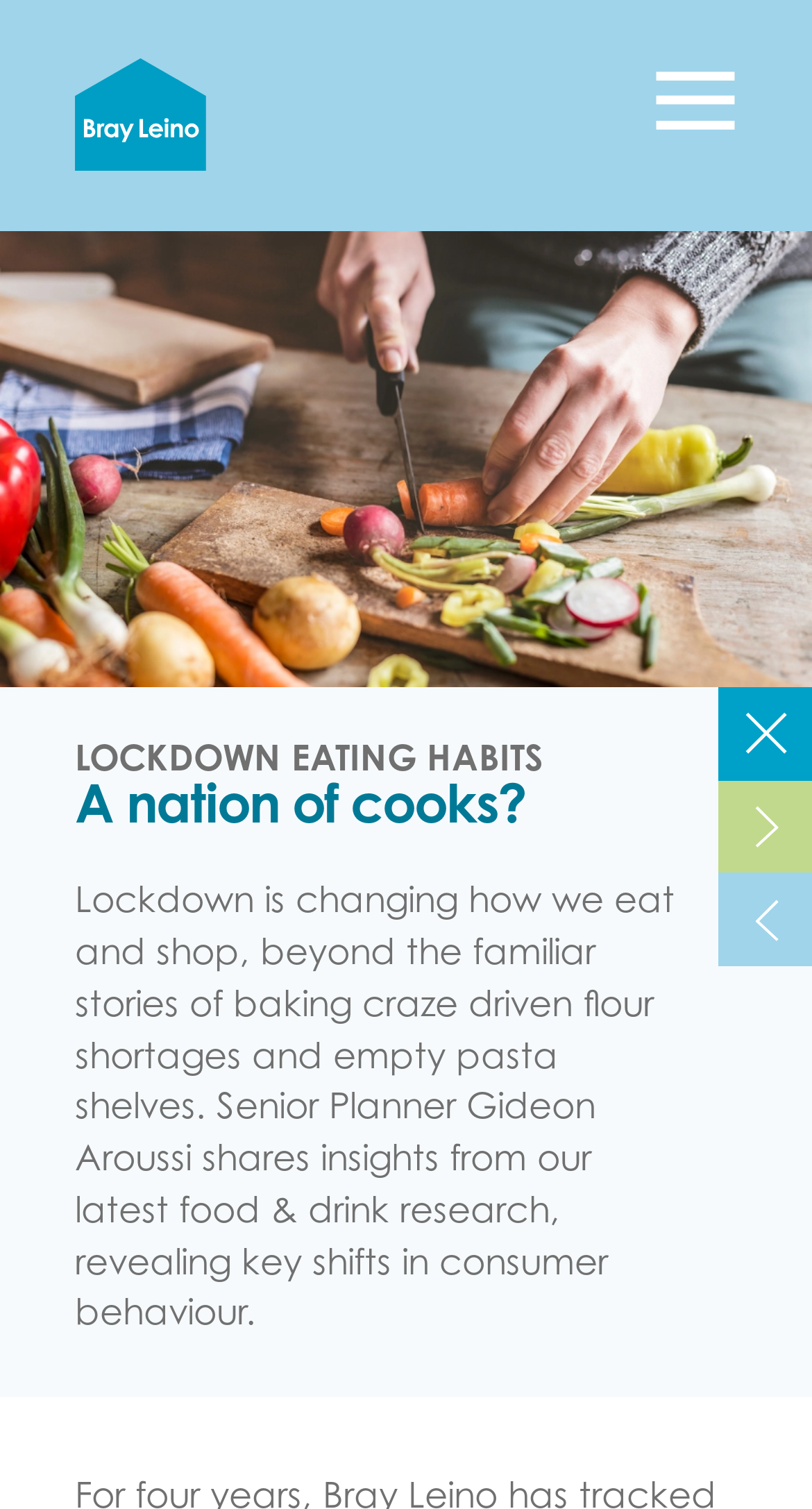Offer a detailed account of what is visible on the webpage.

The webpage is about an article discussing lockdown eating habits, with a focus on research findings by Bray Leino's Senior Planner, Gideon Aroussi. At the top left, there is a link to Bray Leino's website, accompanied by their logo. On the opposite side, there is a menu toggle button. 

Below the top section, a large image related to food takes up the full width of the page. Underneath the image, there is an article pagination navigation section at the right side, which contains links to go back to the news page, read the next article, and read the previous article. Each of these links has an accompanying icon.

On the left side, there is a section with a bold heading "A nation of cooks?" followed by a subheading "LOCKDOWN EATING HABITS". Below this, there is a paragraph of text that summarizes the article, discussing how lockdown is changing consumer behavior in terms of eating and shopping habits, and how the research reveals key shifts in this behavior.